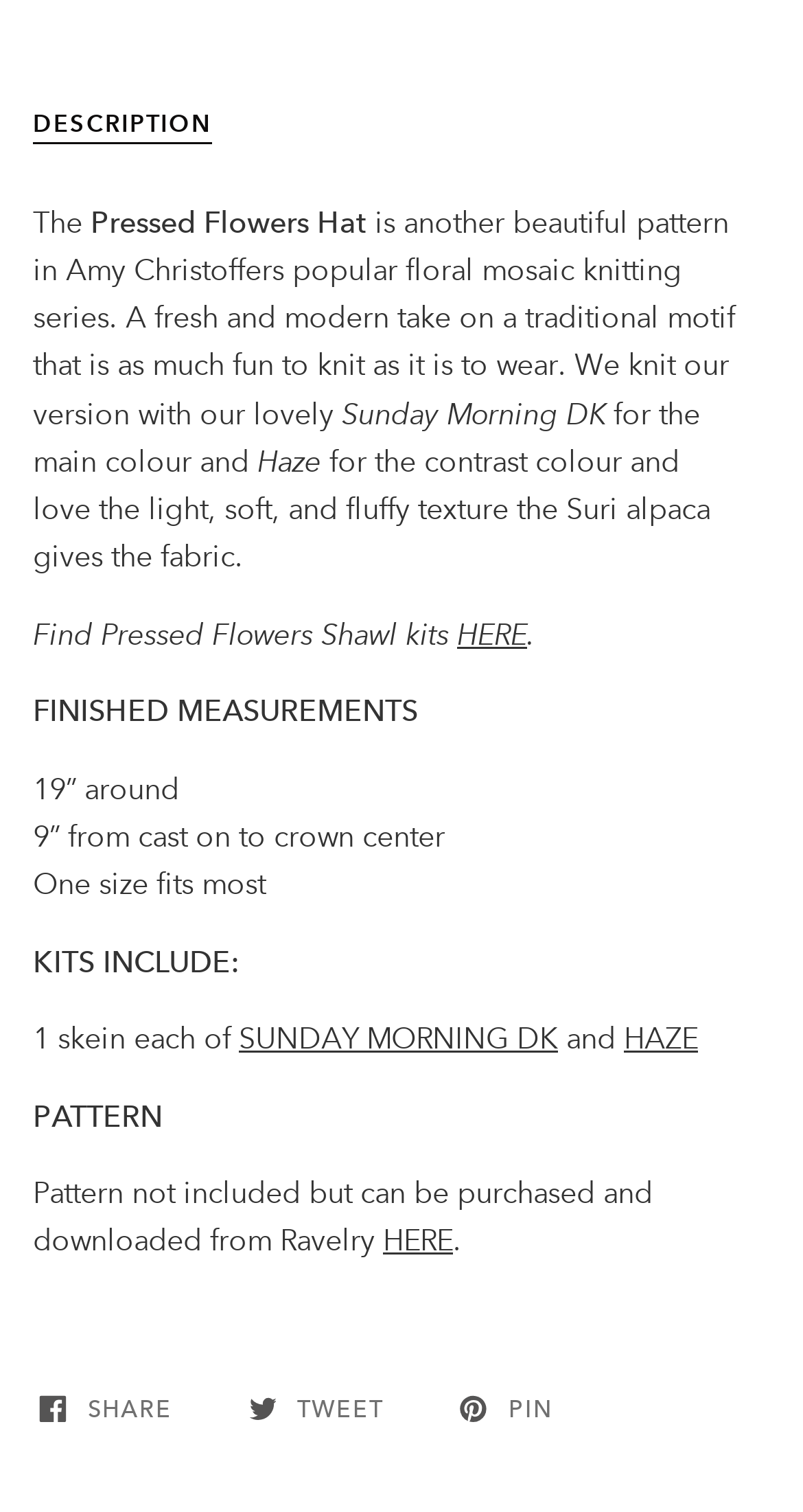Look at the image and write a detailed answer to the question: 
What yarn is used for the main color?

The question asks for the yarn used for the main color, which can be found in the StaticText element with the text 'Sunday Morning DK' at coordinates [0.426, 0.261, 0.754, 0.286]. This element is a child of the Root Element and is located in the middle of the webpage, describing the yarn used for the hat pattern.